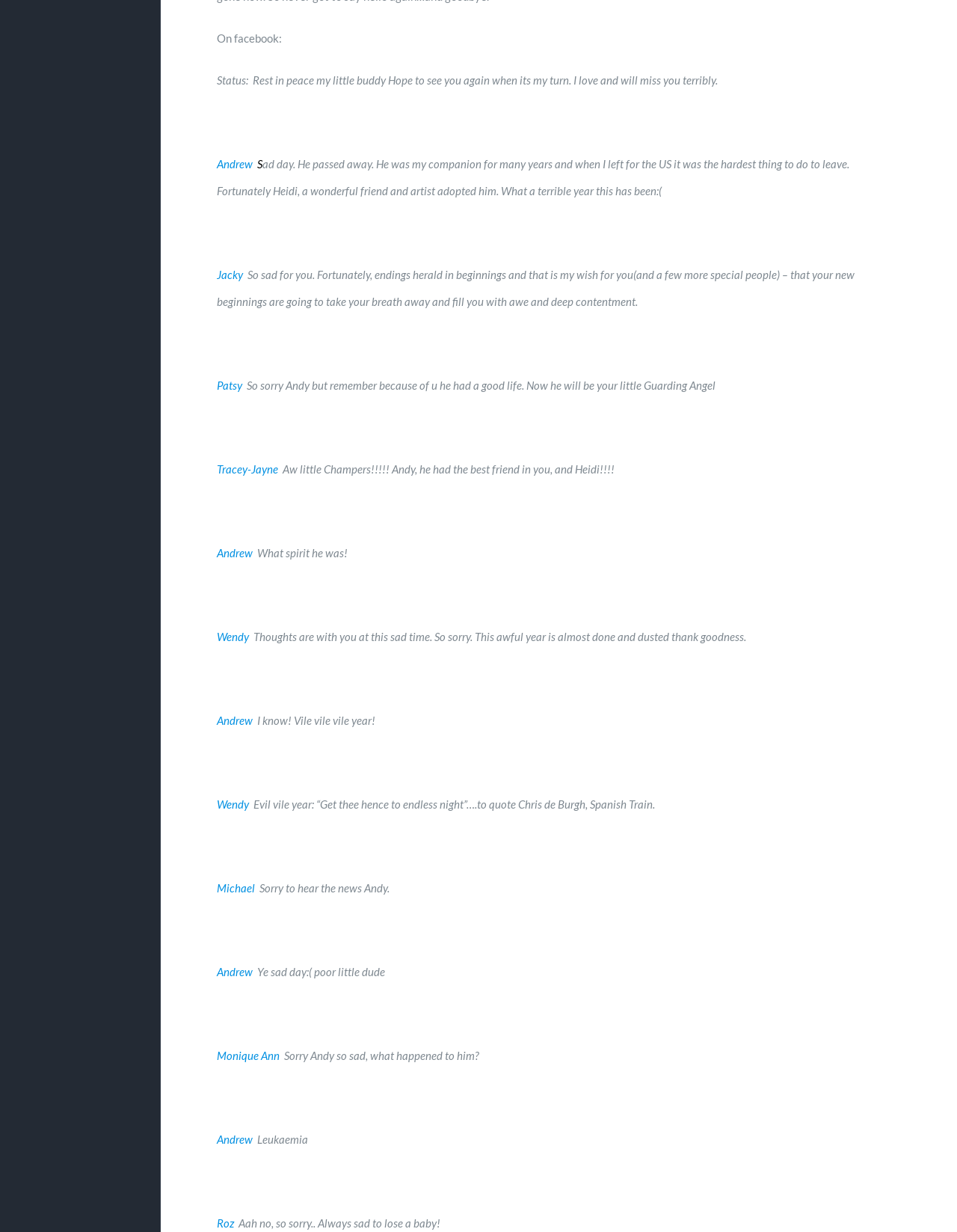Find and indicate the bounding box coordinates of the region you should select to follow the given instruction: "View the 'Specifications' page".

None